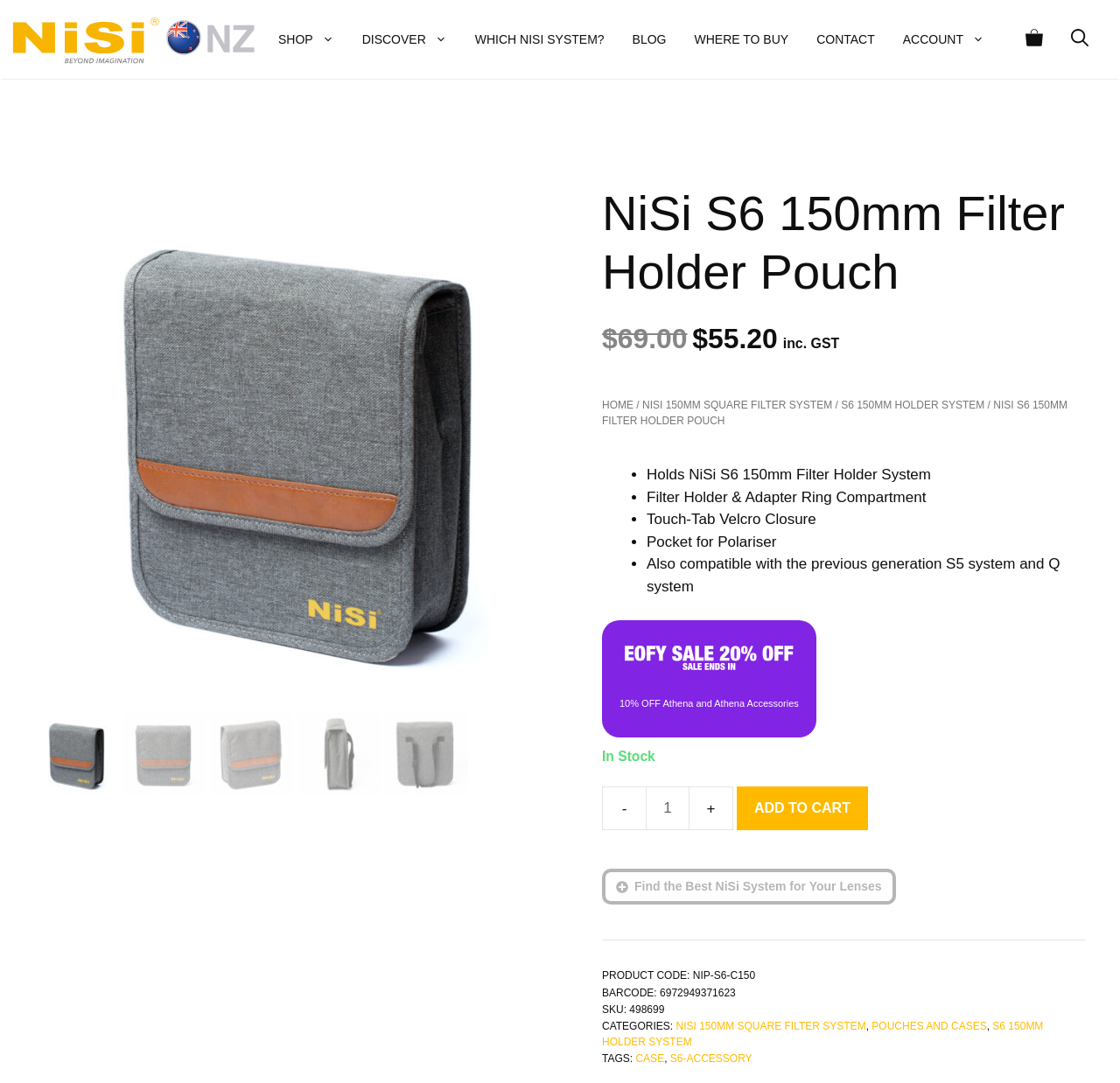Use the details in the image to answer the question thoroughly: 
What is the name of the cinema filter system?

I looked at the link under the 'CINEMA FILTERS' category and found the text 'C5 MATTE BOX SYSTEM' which is the name of the cinema filter system.